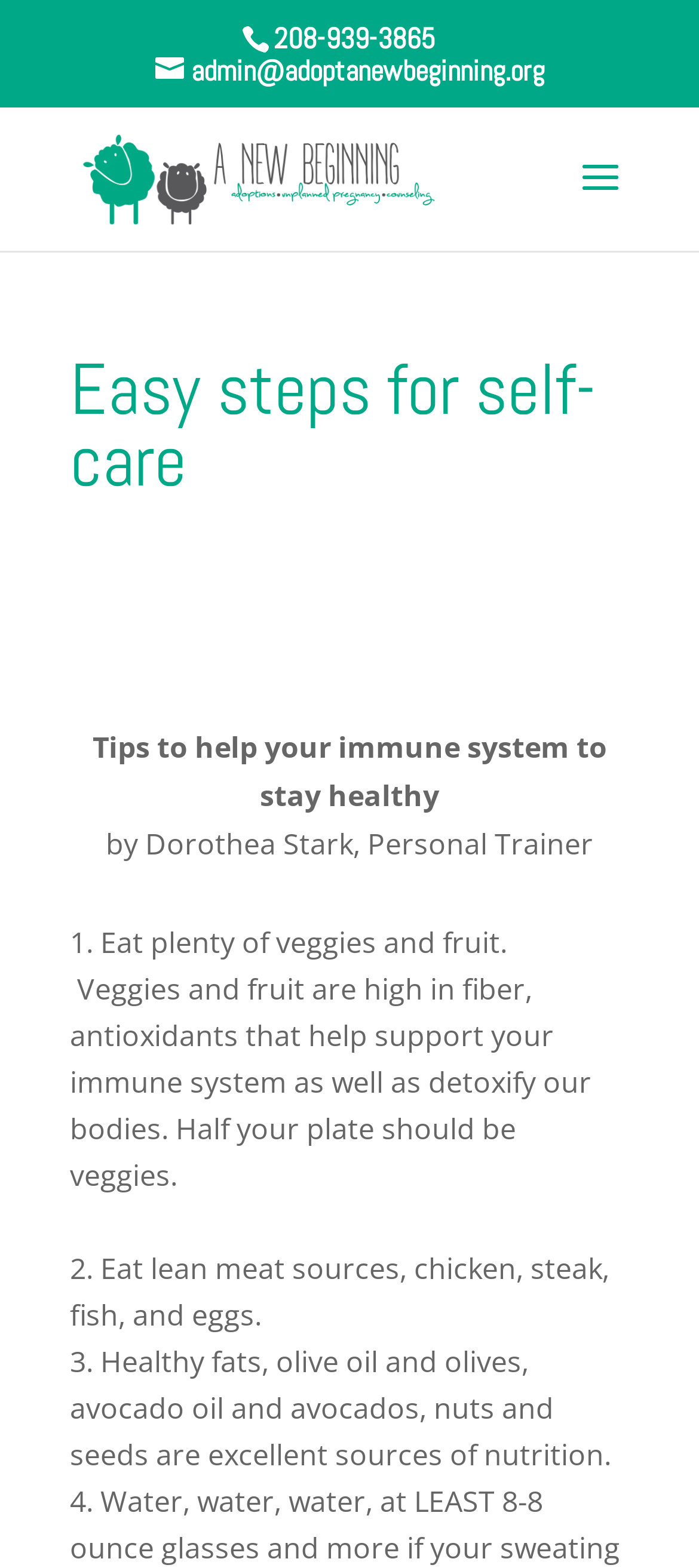Find the headline of the webpage and generate its text content.

Easy steps for self-care